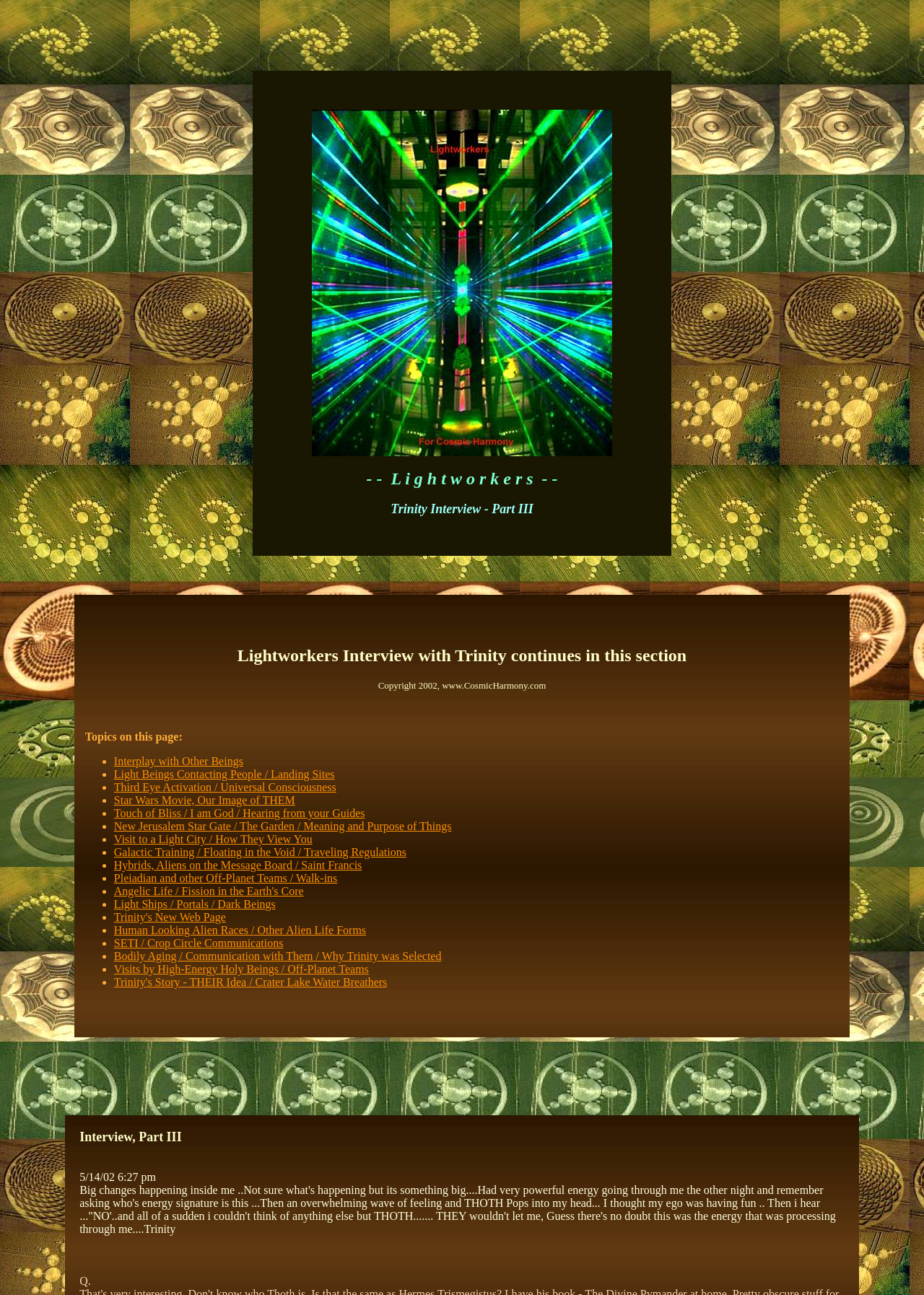Look at the image and write a detailed answer to the question: 
What is the copyright year of the webpage?

The copyright year can be found in the StaticText element that contains the text 'Copyright 2002, www.CosmicHarmony.com'.